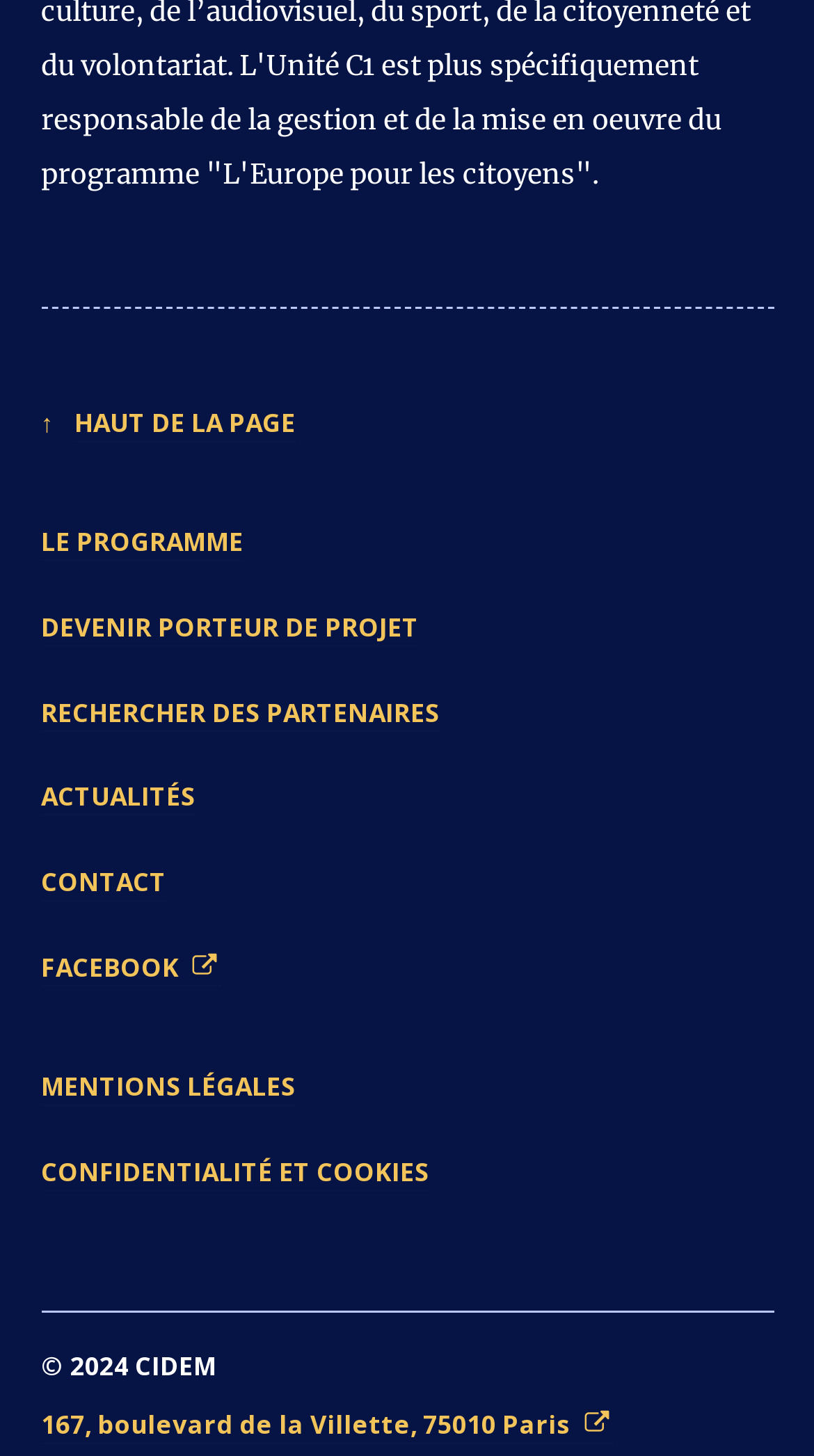How many social media links are present? Examine the screenshot and reply using just one word or a brief phrase.

1